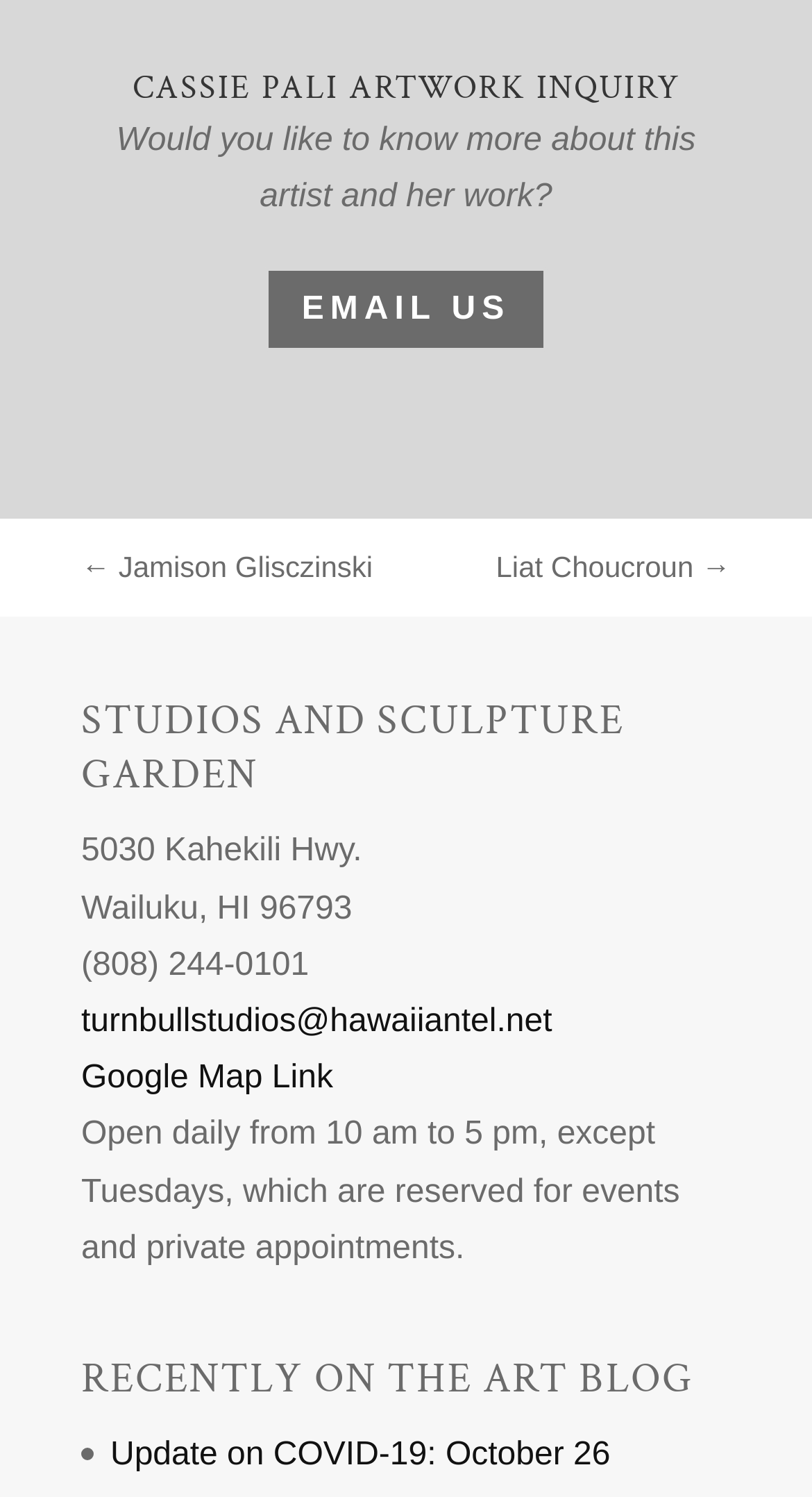Is this an artist's website?
Using the image as a reference, give a one-word or short phrase answer.

Yes